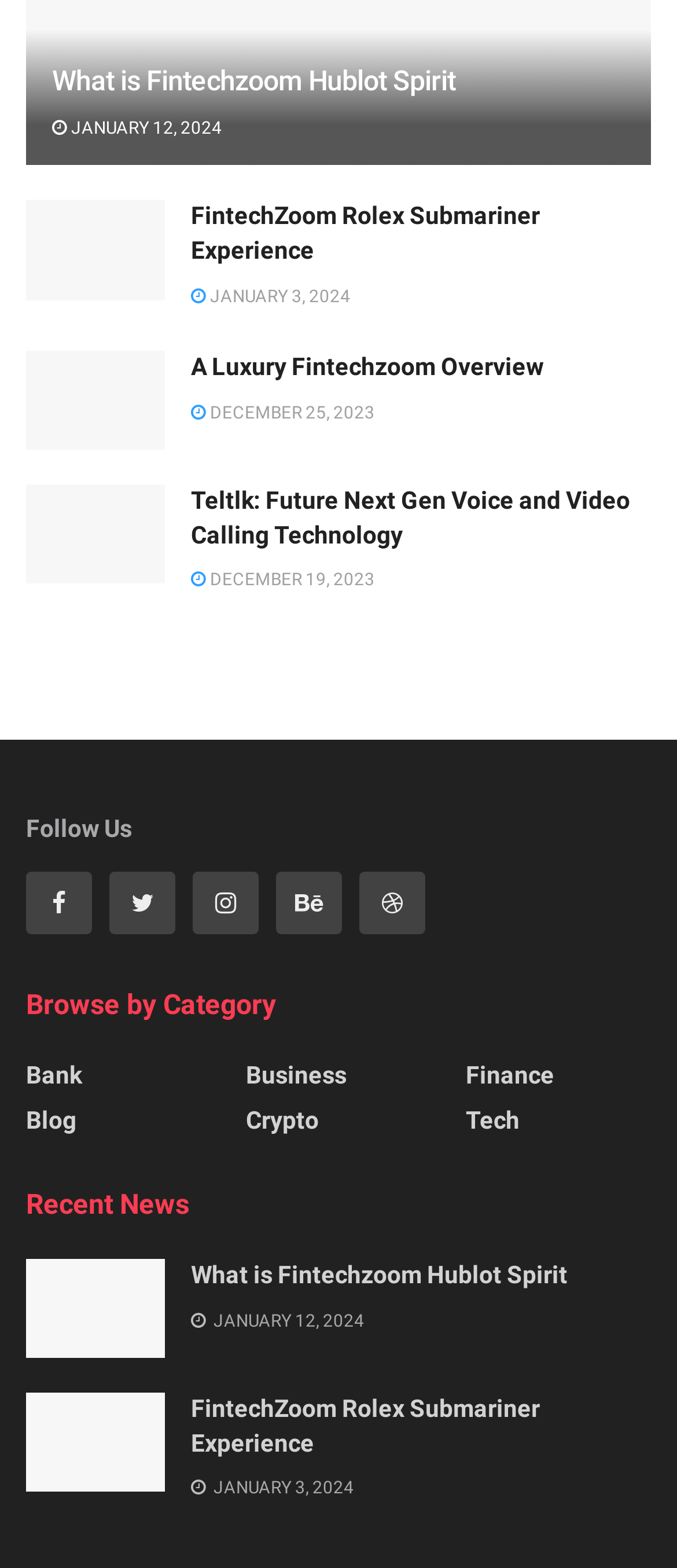Find and provide the bounding box coordinates for the UI element described here: "January 12, 2024". The coordinates should be given as four float numbers between 0 and 1: [left, top, right, bottom].

[0.077, 0.071, 0.328, 0.083]